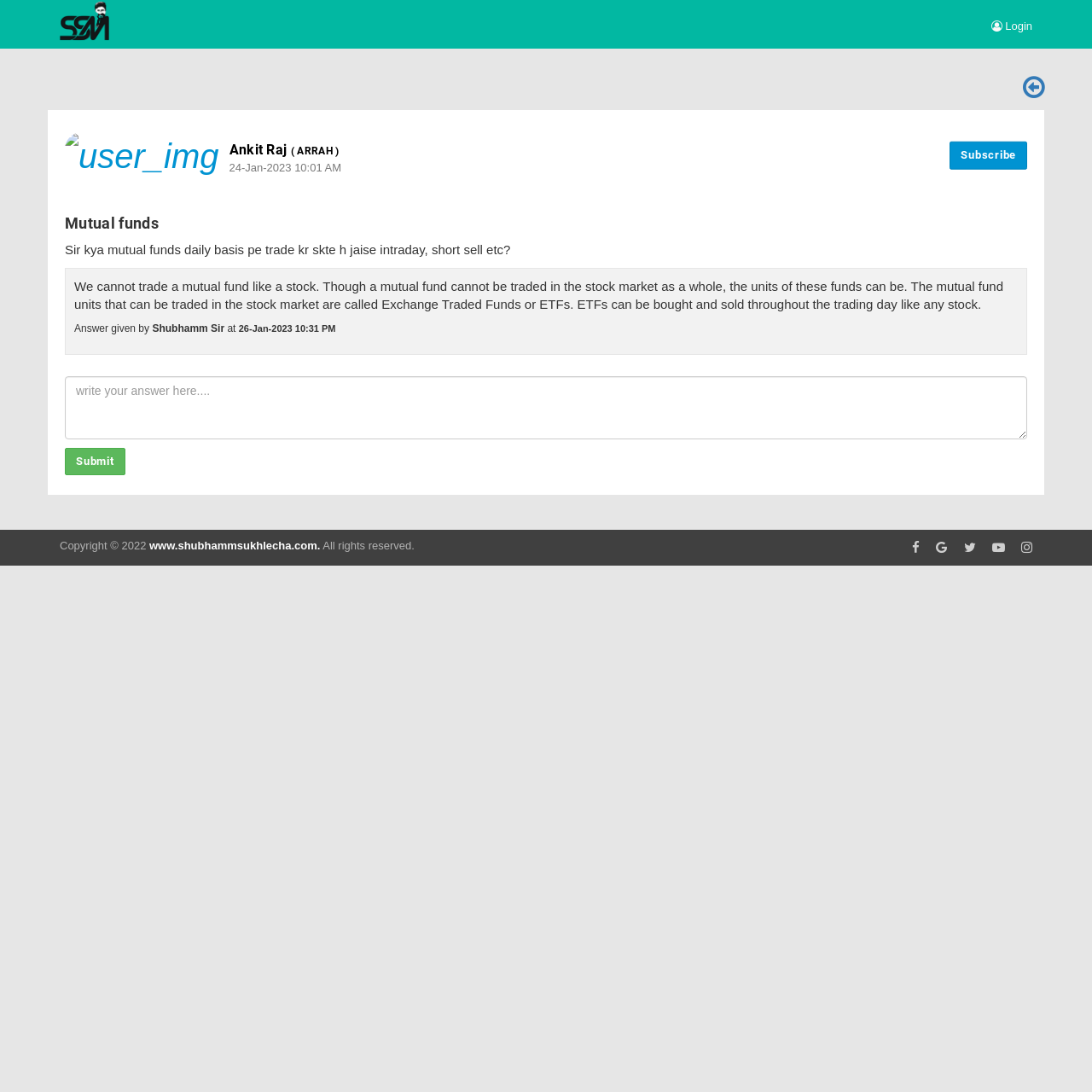What is the username of the user who asked the question?
Answer with a single word or phrase by referring to the visual content.

Ankit Raj ( ARRAH )